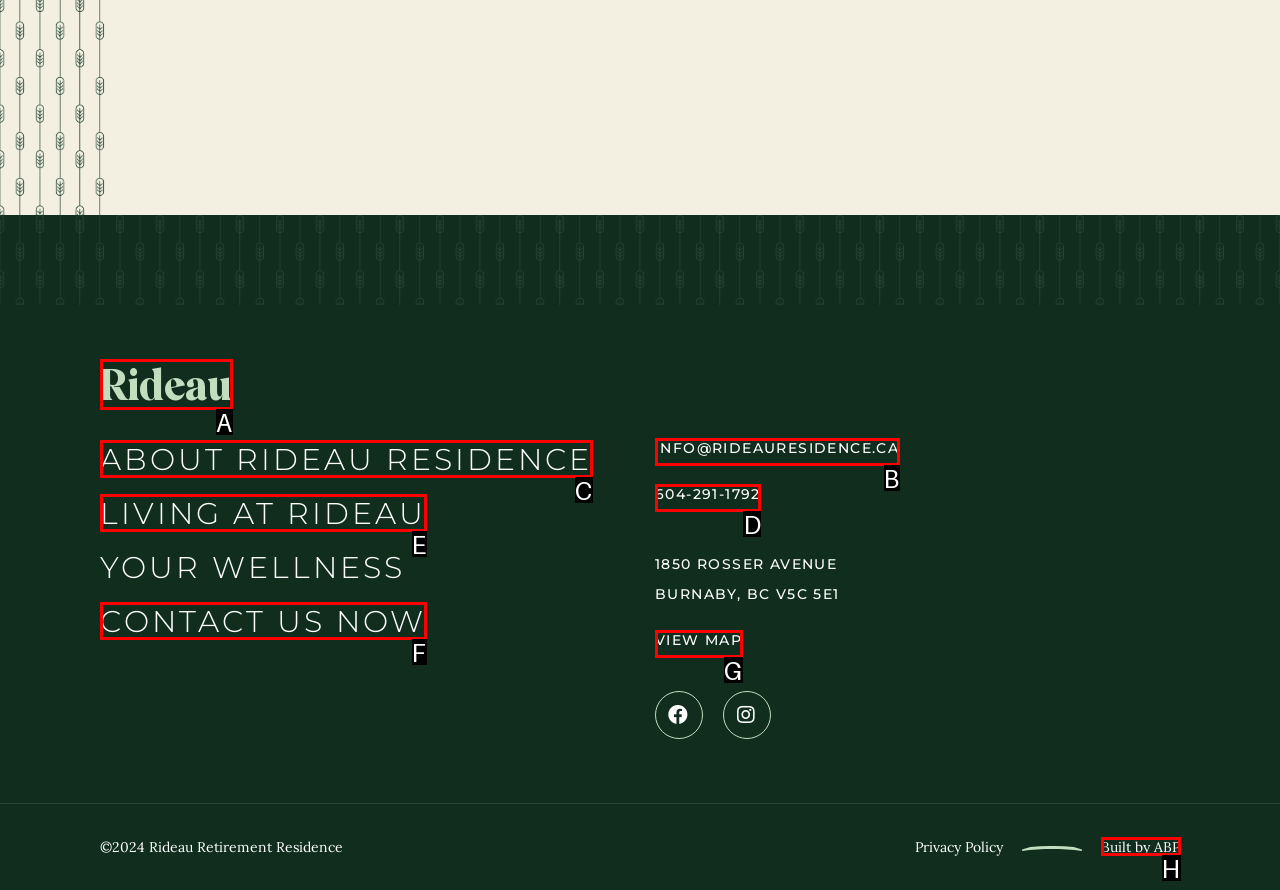Tell me which option best matches this description: View Map
Answer with the letter of the matching option directly from the given choices.

G